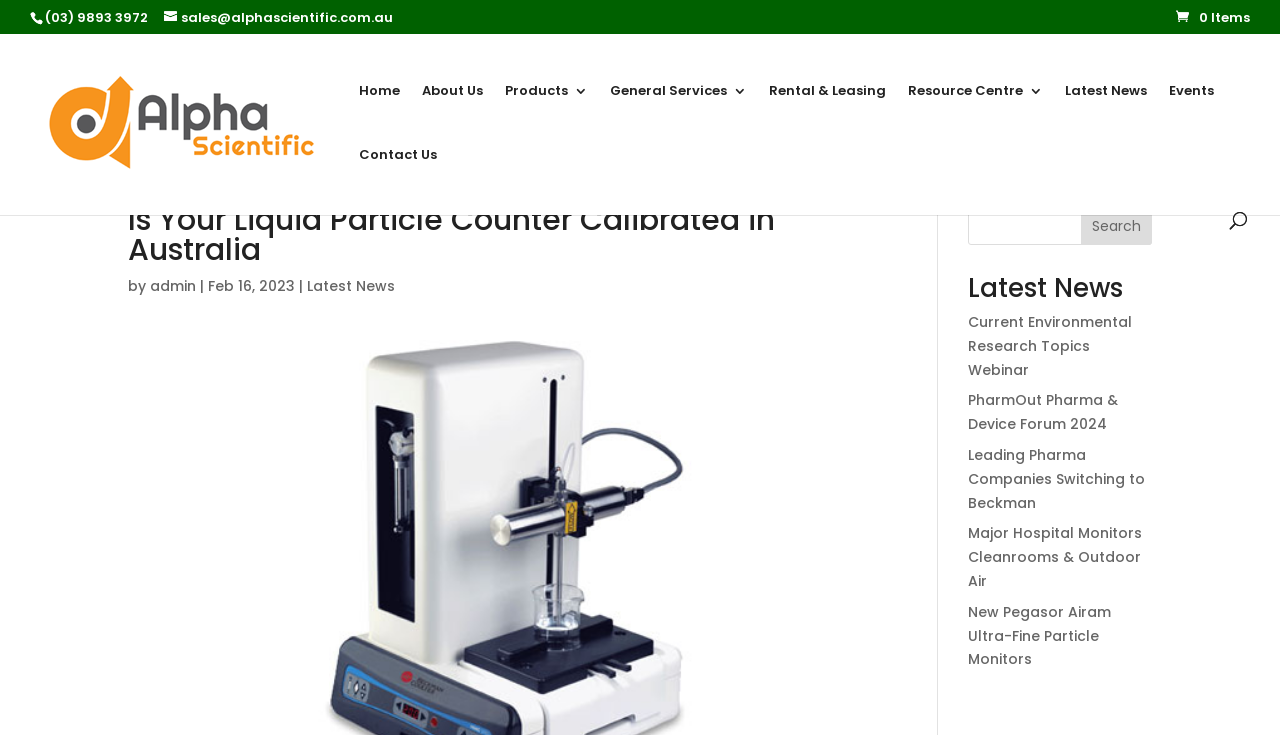Identify the bounding box coordinates for the UI element that matches this description: "Latest News".

[0.832, 0.114, 0.896, 0.201]